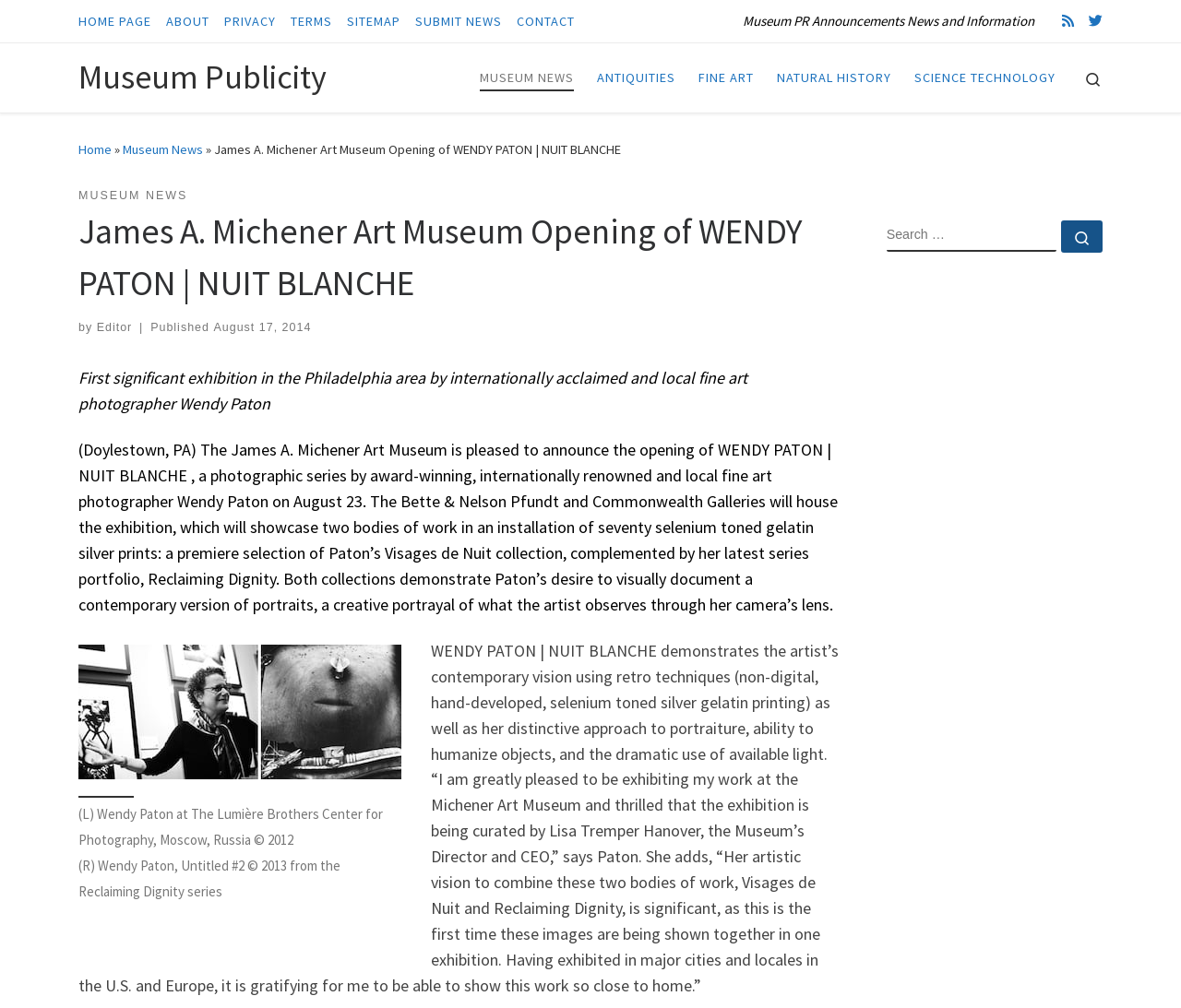Locate the bounding box coordinates of the item that should be clicked to fulfill the instruction: "Click the 'Home' link".

None